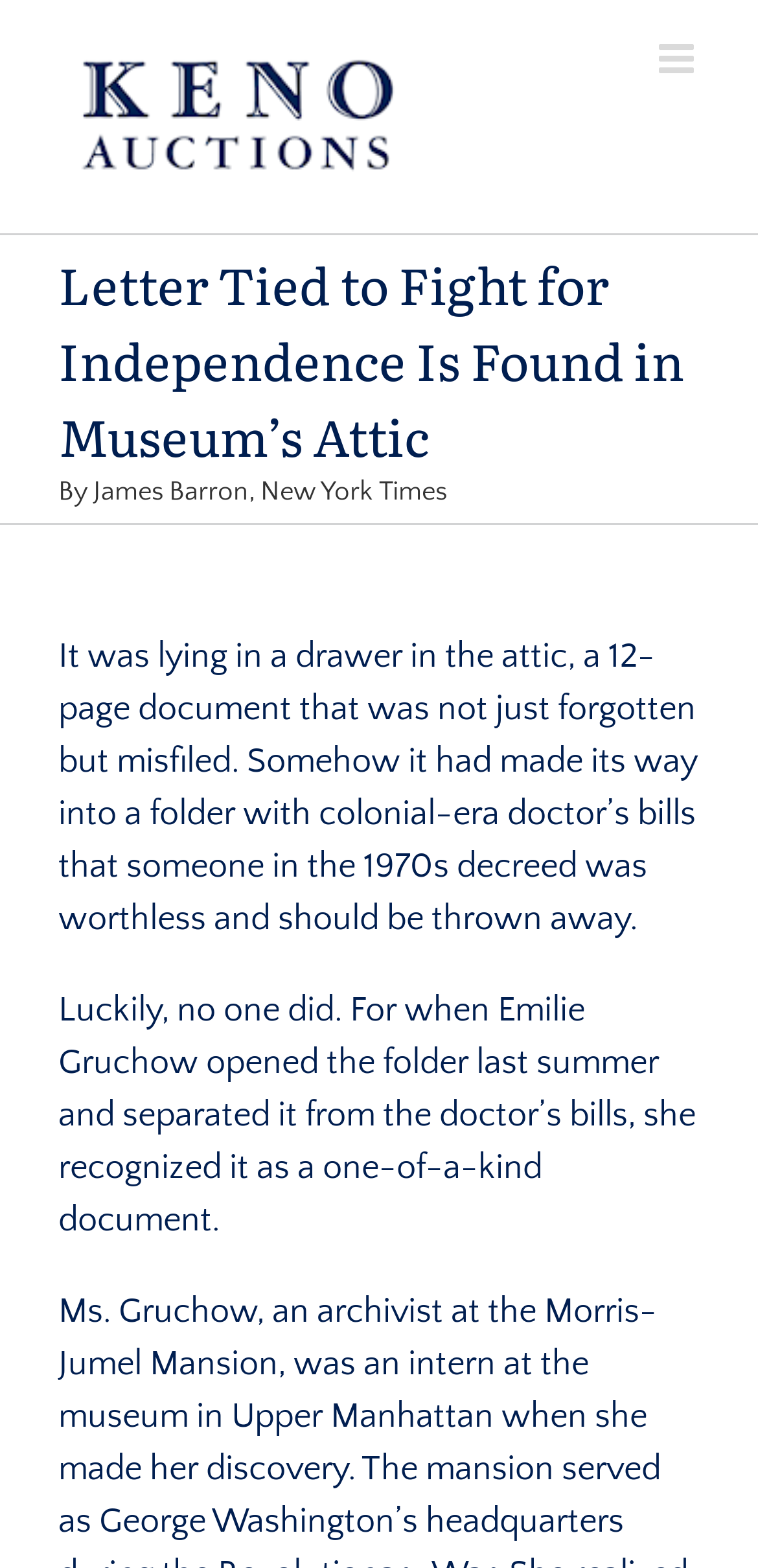Who opened the folder last summer?
Analyze the image and provide a thorough answer to the question.

The StaticText element in the 'Page Title Bar' region mentions 'Emilie Gruchow opened the folder last summer and separated it from the doctor’s bills'.